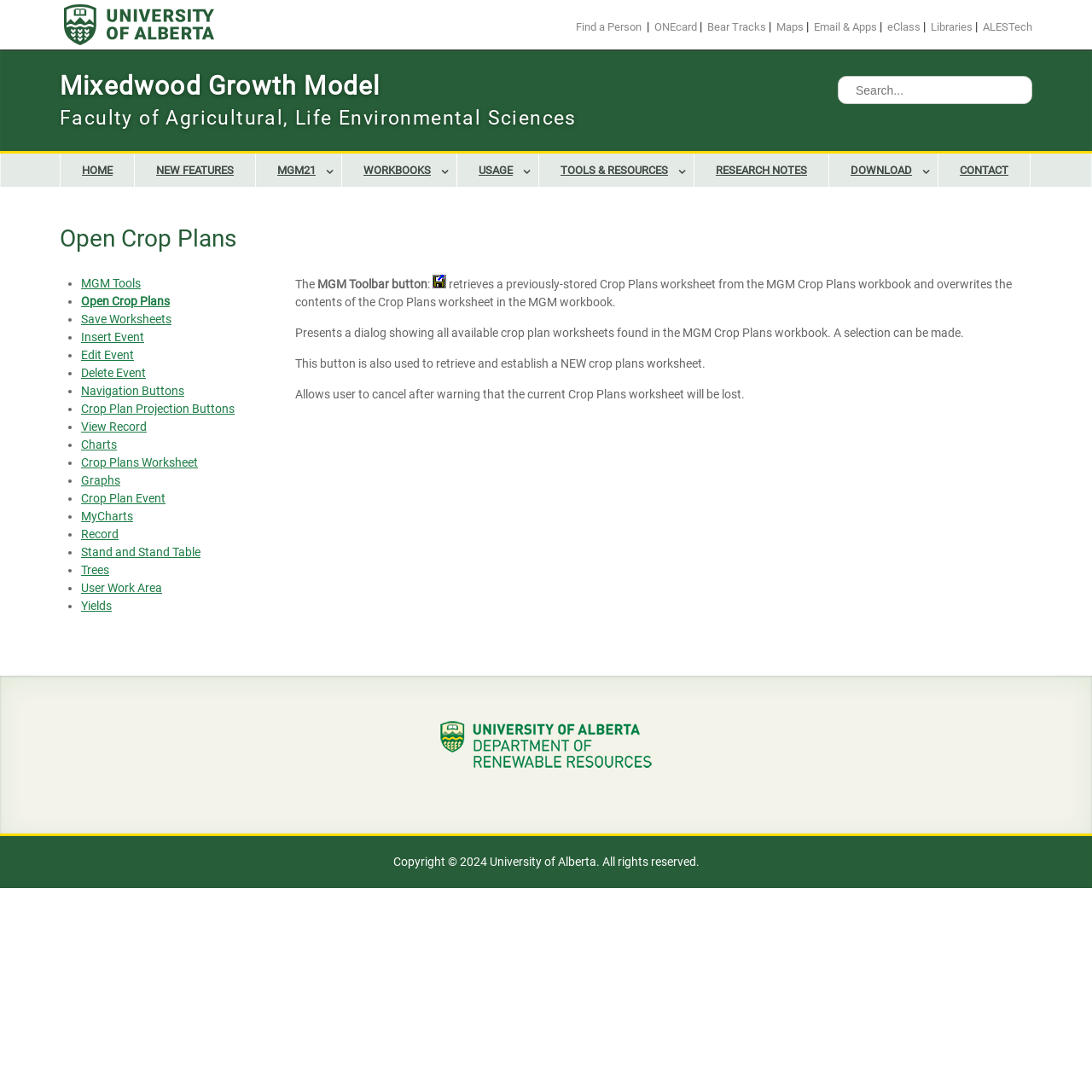Give a detailed explanation of the elements present on the webpage.

The webpage is titled "Open Crop Plans - Mixedwood Growth Model" and has a focused root element. At the top-left corner, there is a small image. Below the image, there is a row of links, including "Find a Person", "ONEcard", "Bear Tracks", and others, separated by vertical lines. 

To the right of the image, there is a search bar with a label "Search for:". Below the search bar, there is a main section with a heading "Open Crop Plans" and a list of links, including "MGM Tools", "Open Crop Plans", "Save Worksheets", and others, each preceded by a bullet point. 

Above the main section, there is a row of links, including "HOME", "NEW FEATURES", "MGM21", and others, each with an icon. Below the main section, there is a complementary section with a link. At the bottom of the page, there is a copyright notice that reads "Copyright © 2024 University of Alberta. All rights reserved."